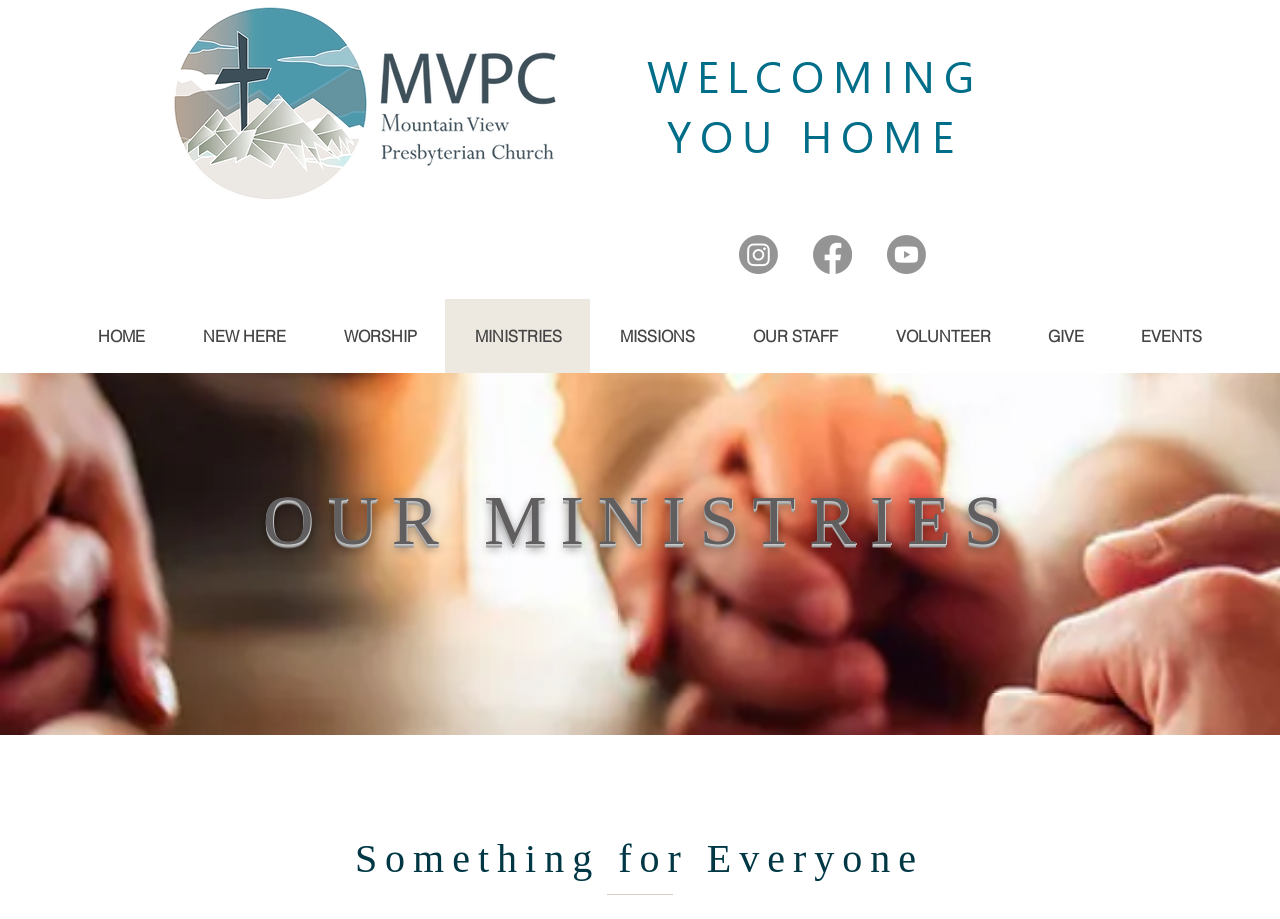Give a detailed account of the webpage.

The webpage is about the ministries of myMVPC. At the top, there is a large heading "WELCOMING YOU HOME" that spans most of the width of the page. Below it, on the left side, is the MVPC logo, which is an image. On the right side, there is a social bar with links to Instagram, Facebook, and Youtube, each accompanied by its respective icon.

Below the social bar, there is a navigation menu labeled "Site" that spans almost the entire width of the page. The menu contains links to various pages, including "HOME", "NEW HERE", "WORSHIP", "MINISTRIES", "MISSIONS", "OUR STAFF", "VOLUNTEER", "GIVE", and "EVENTS". Some of these links have additional descriptions.

Further down the page, there is a heading "OUR MINISTRIES" that is centered and spans about three-quarters of the page width. Below it, there is a region labeled "MVPC MINISTRIES" that takes up the full width of the page.

At the very bottom of the page, there is another heading "Something for Everyone" that is centered and spans about half of the page width.